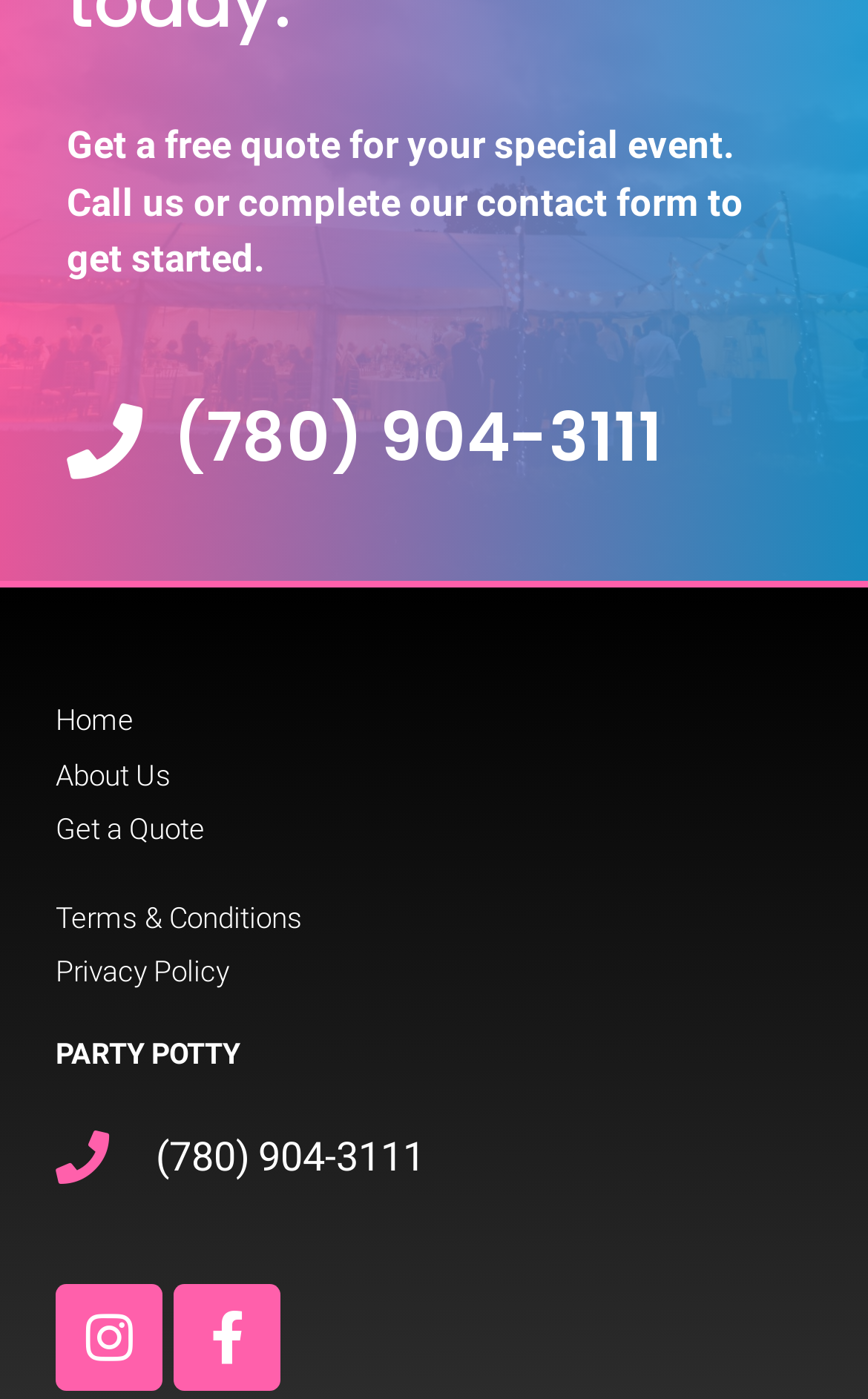Can you specify the bounding box coordinates of the area that needs to be clicked to fulfill the following instruction: "Go to the home page"?

[0.064, 0.5, 0.936, 0.531]